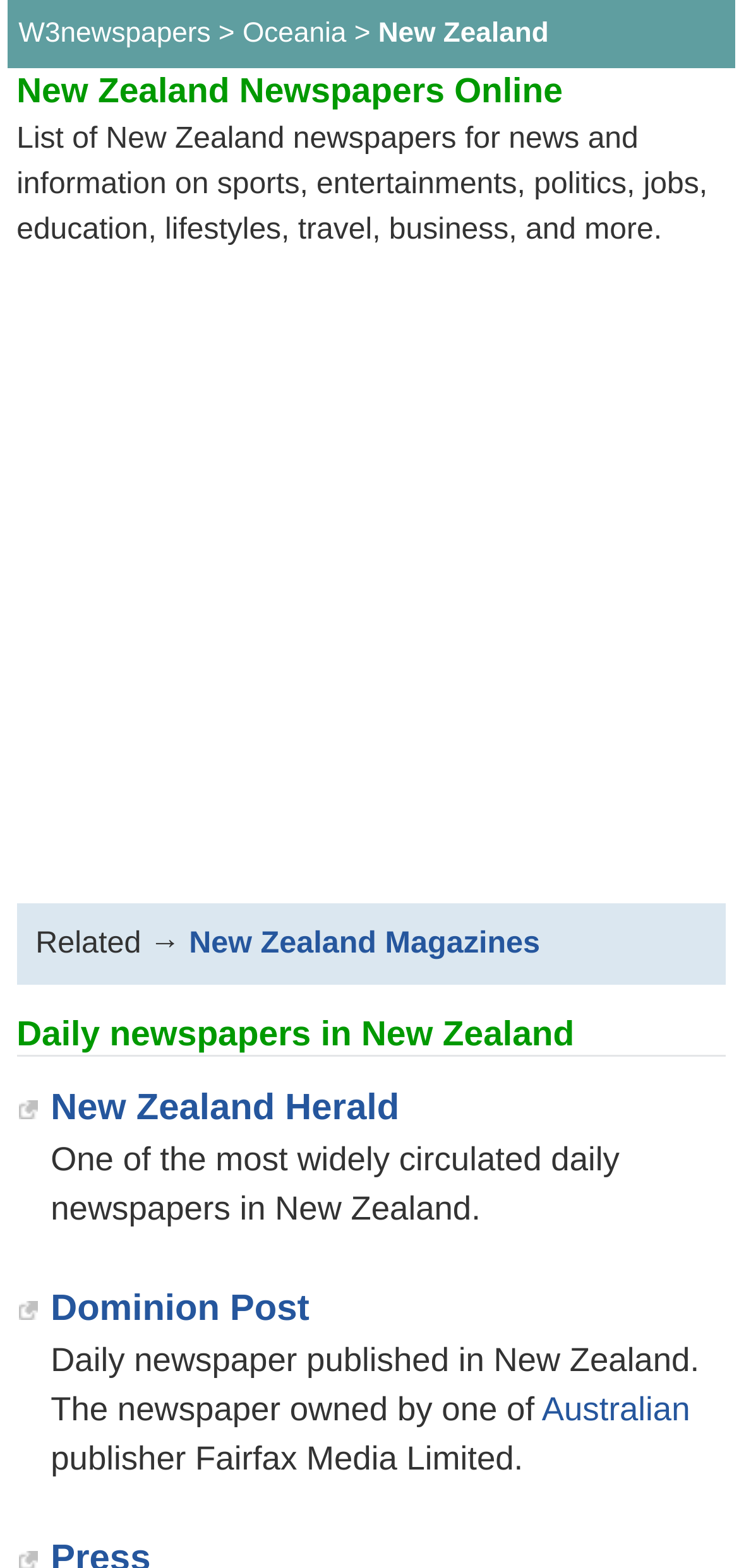Identify the bounding box coordinates for the UI element described as: "W3newspapers". The coordinates should be provided as four floats between 0 and 1: [left, top, right, bottom].

[0.025, 0.012, 0.285, 0.031]